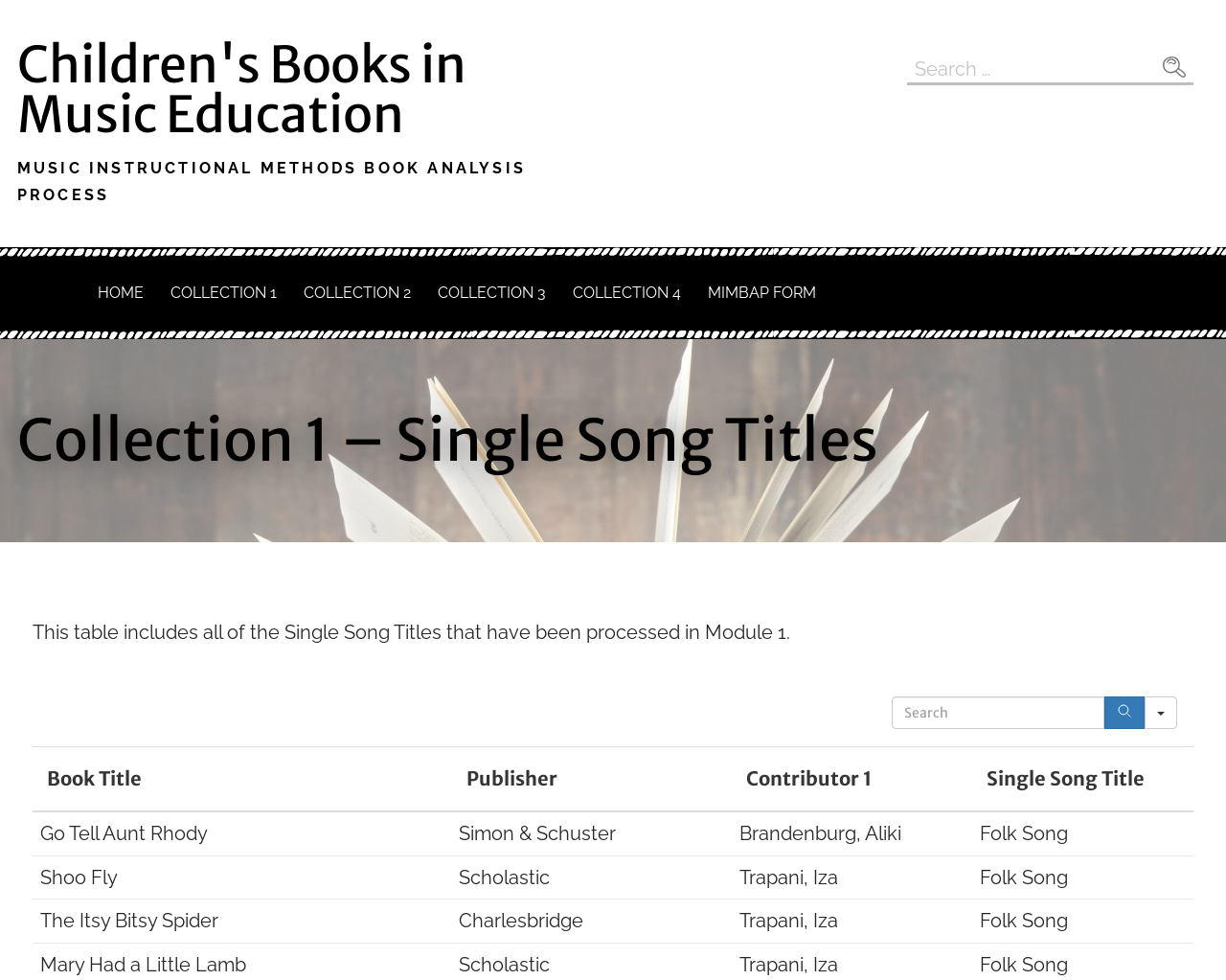Could you determine the bounding box coordinates of the clickable element to complete the instruction: "Go to the home page"? Provide the coordinates as four float numbers between 0 and 1, i.e., [left, top, right, bottom].

[0.07, 0.262, 0.127, 0.337]